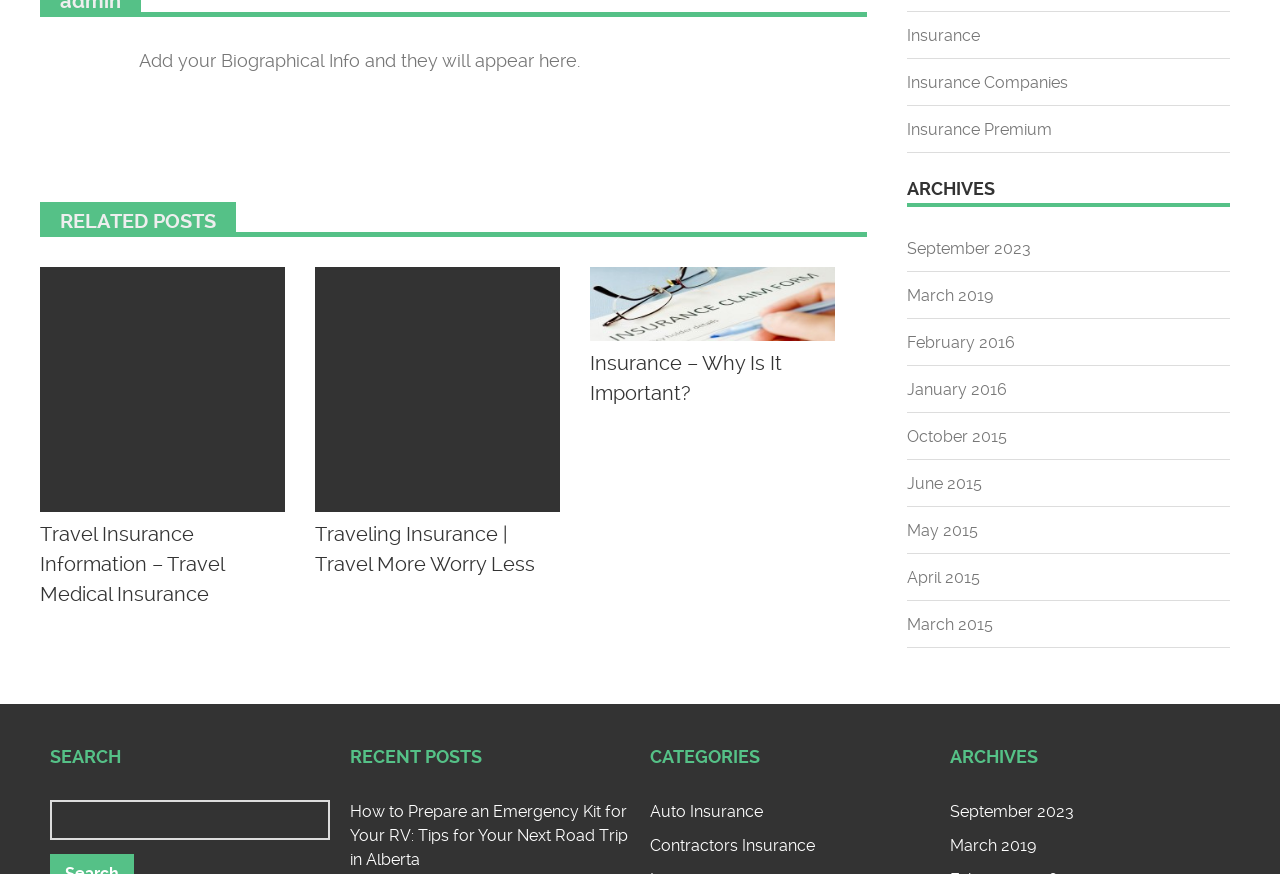Find the bounding box coordinates of the clickable area that will achieve the following instruction: "Search for something".

[0.039, 0.916, 0.258, 0.961]